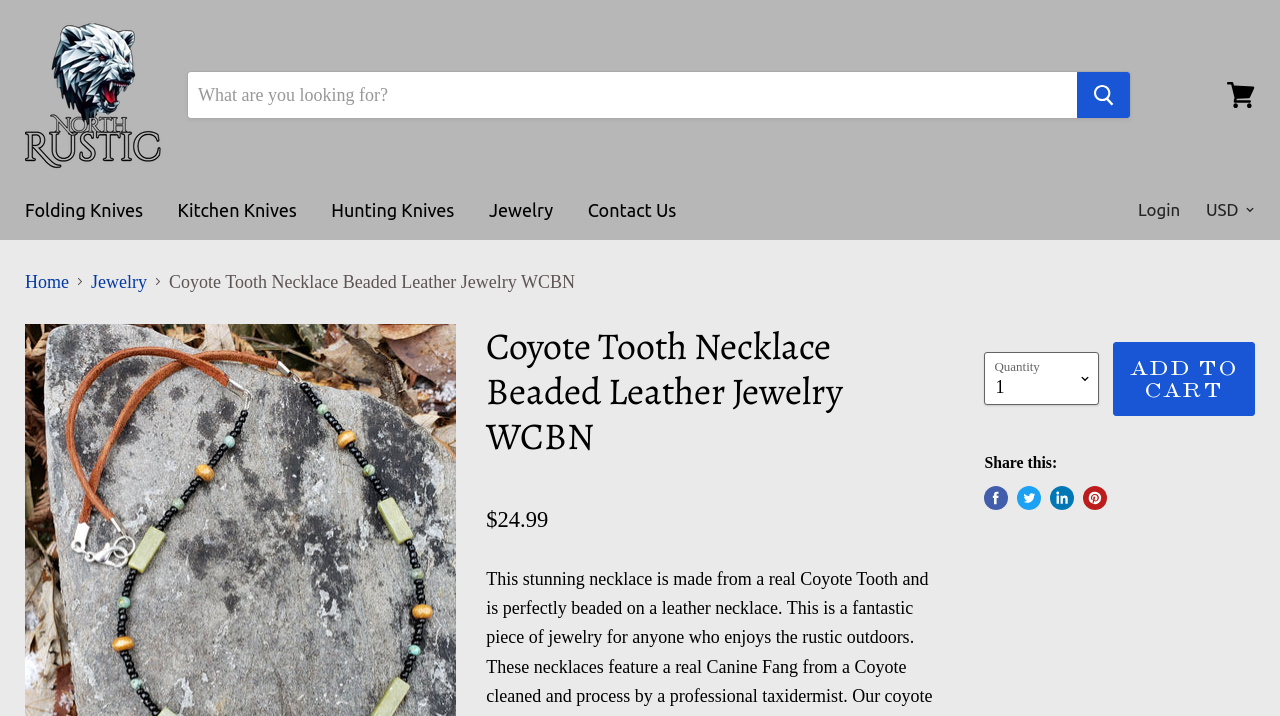What is the price of the product?
Using the image, provide a detailed and thorough answer to the question.

The price of the product is mentioned in the StaticText '$24.99' which is located below the product description.